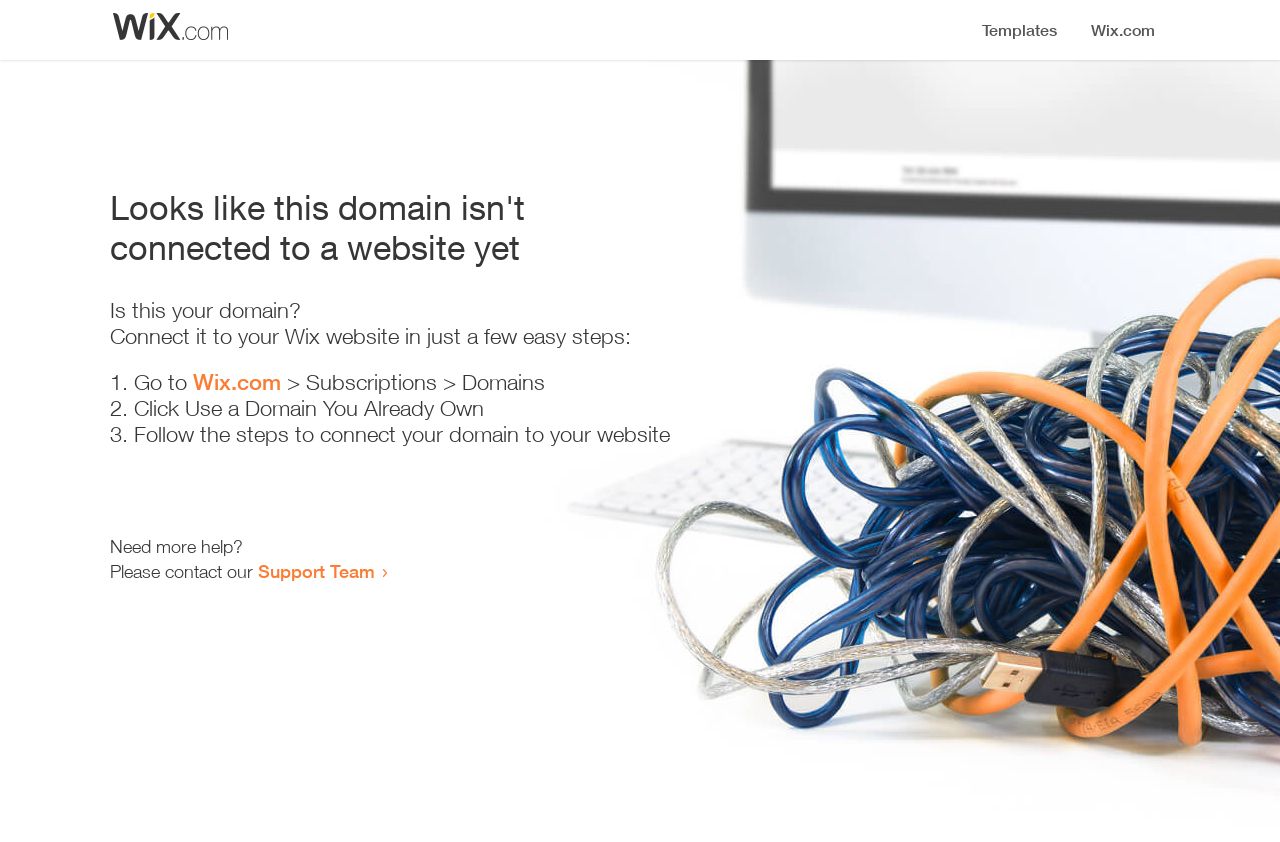Analyze the image and deliver a detailed answer to the question: Where can I get more help?

The webpage provides a link to the 'Support Team' at the bottom, which suggests that users can contact them for further assistance.